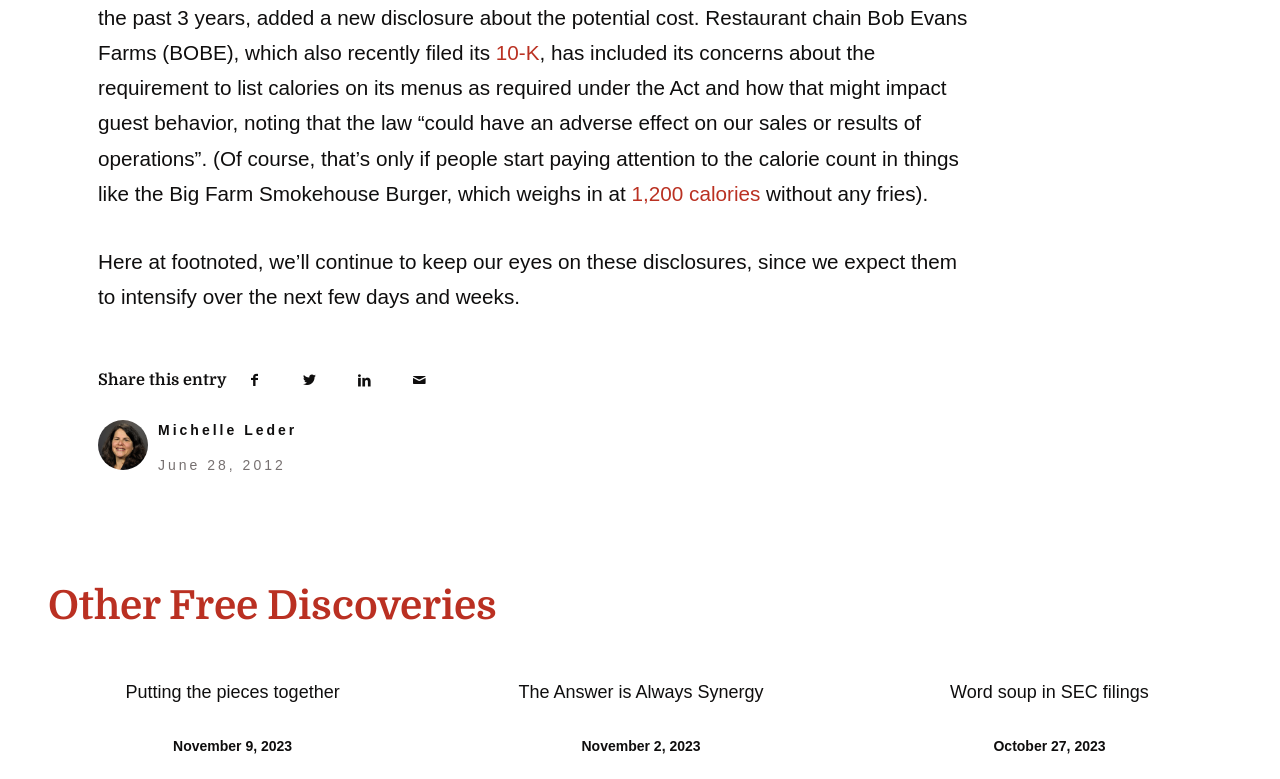Can you look at the image and give a comprehensive answer to the question:
What is the date of the article 'Putting the pieces together'?

The date can be found below the heading of the article 'Putting the pieces together', which is listed in the 'Other Free Discoveries' section.